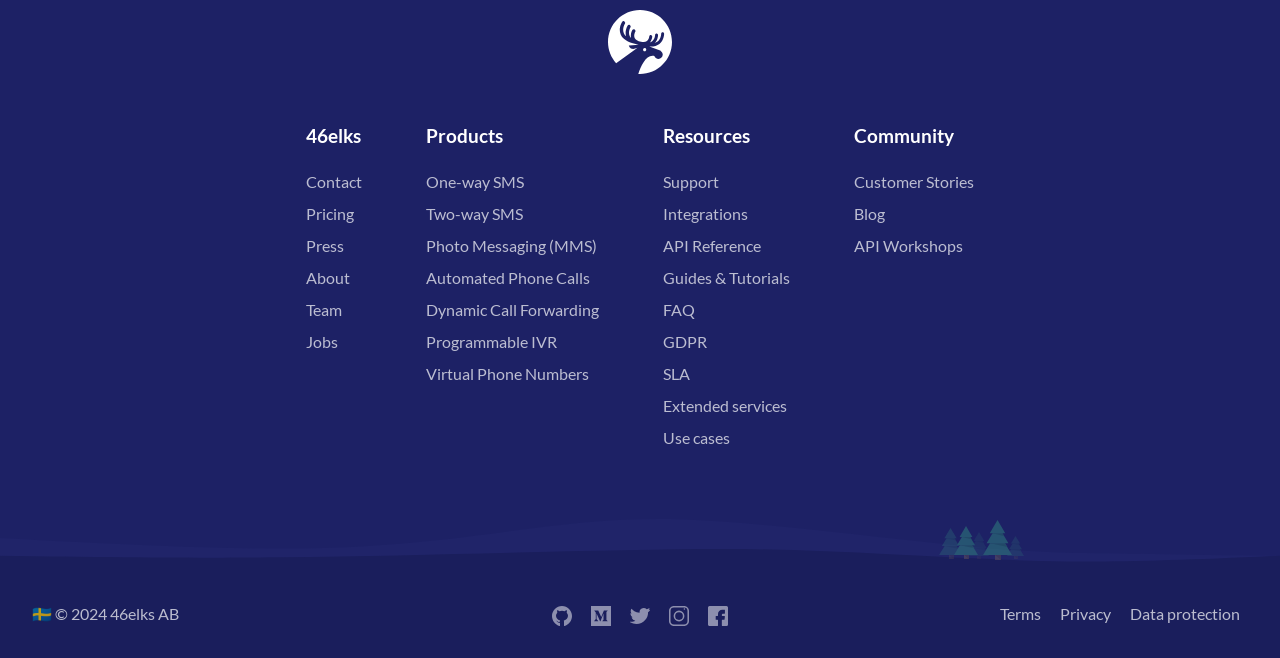Please identify the bounding box coordinates of the clickable region that I should interact with to perform the following instruction: "Visit Github". The coordinates should be expressed as four float numbers between 0 and 1, i.e., [left, top, right, bottom].

[0.425, 0.917, 0.453, 0.946]